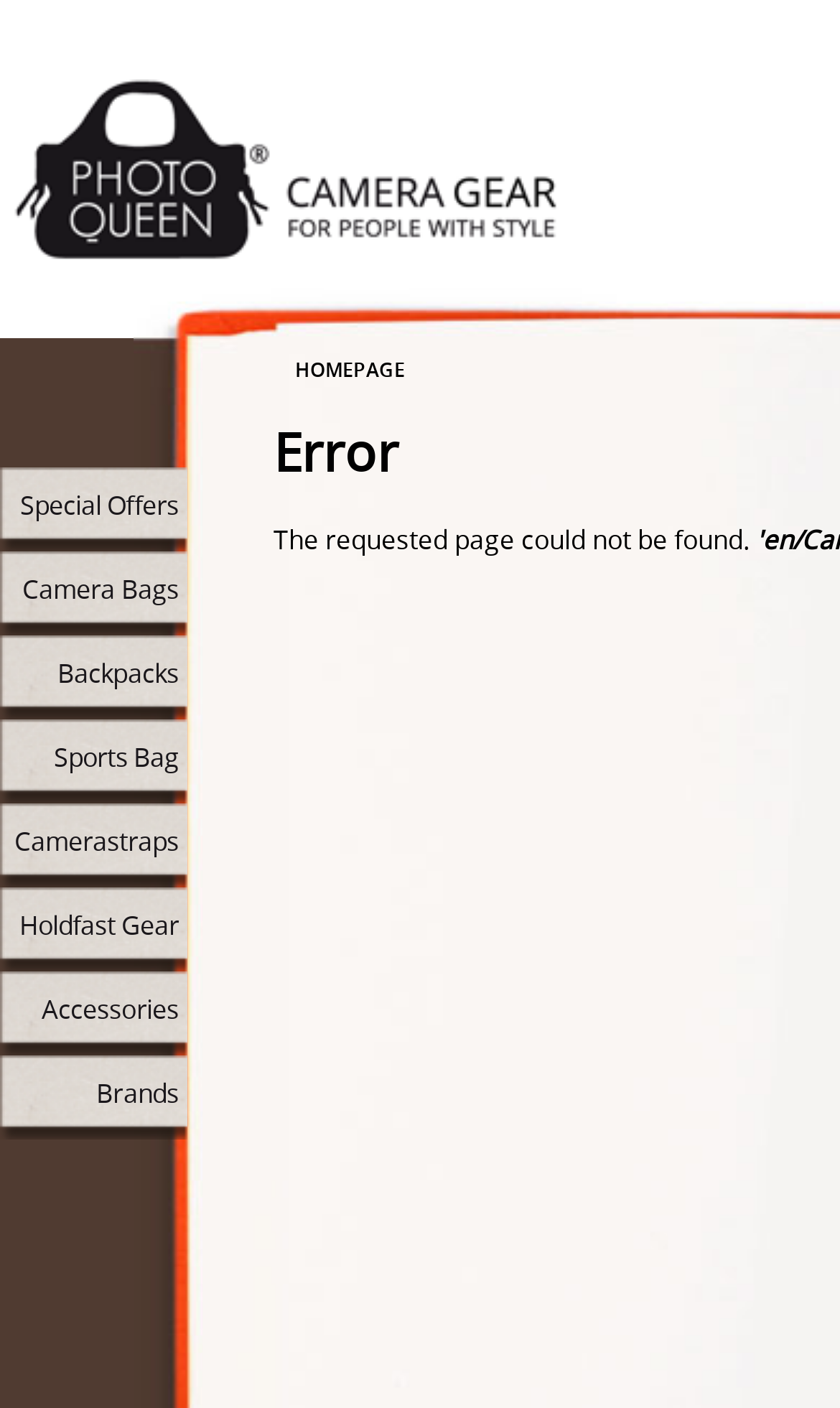What is the purpose of the 'Brands' link?
Please answer the question as detailed as possible.

The 'Brands' link is likely a category link that allows users to access products from specific brands, which is a common feature in e-commerce websites. This link is part of a list of links that include other product categories, suggesting that it serves a similar purpose.